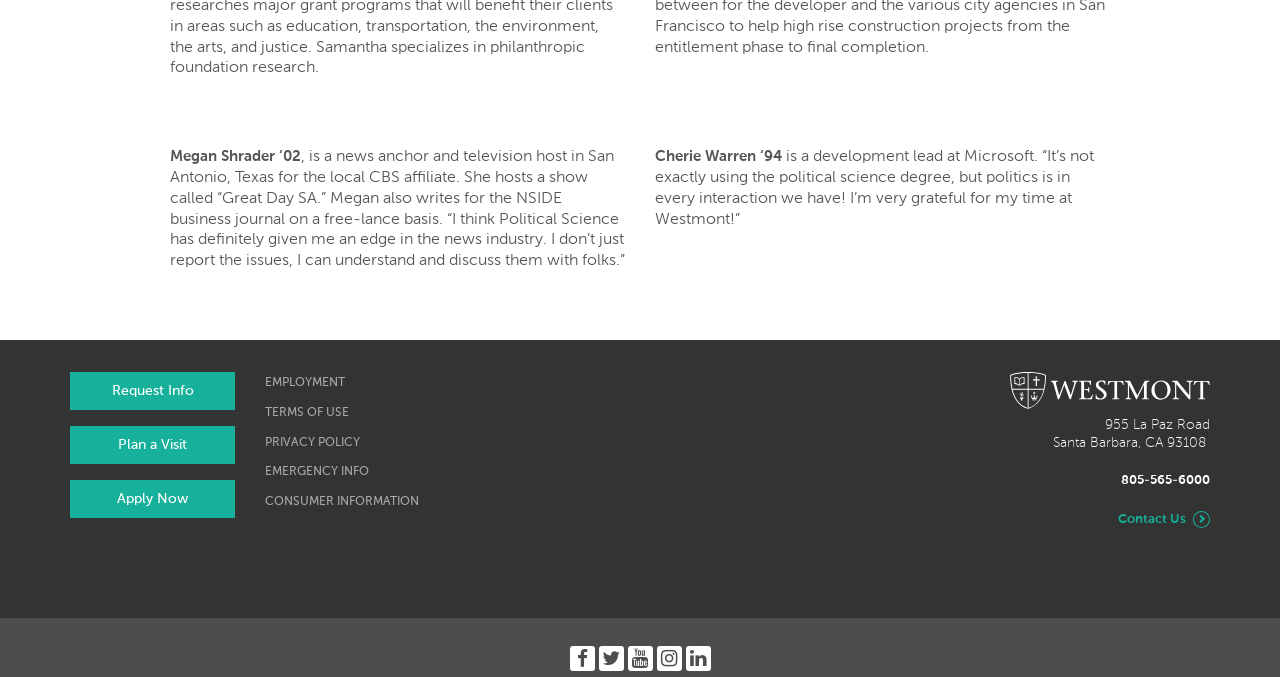What is the name of the show hosted by Megan Shrader?
Please provide a comprehensive and detailed answer to the question.

I read the text associated with Megan Shrader's profile, which mentions that she hosts a show called 'Great Day SA'.